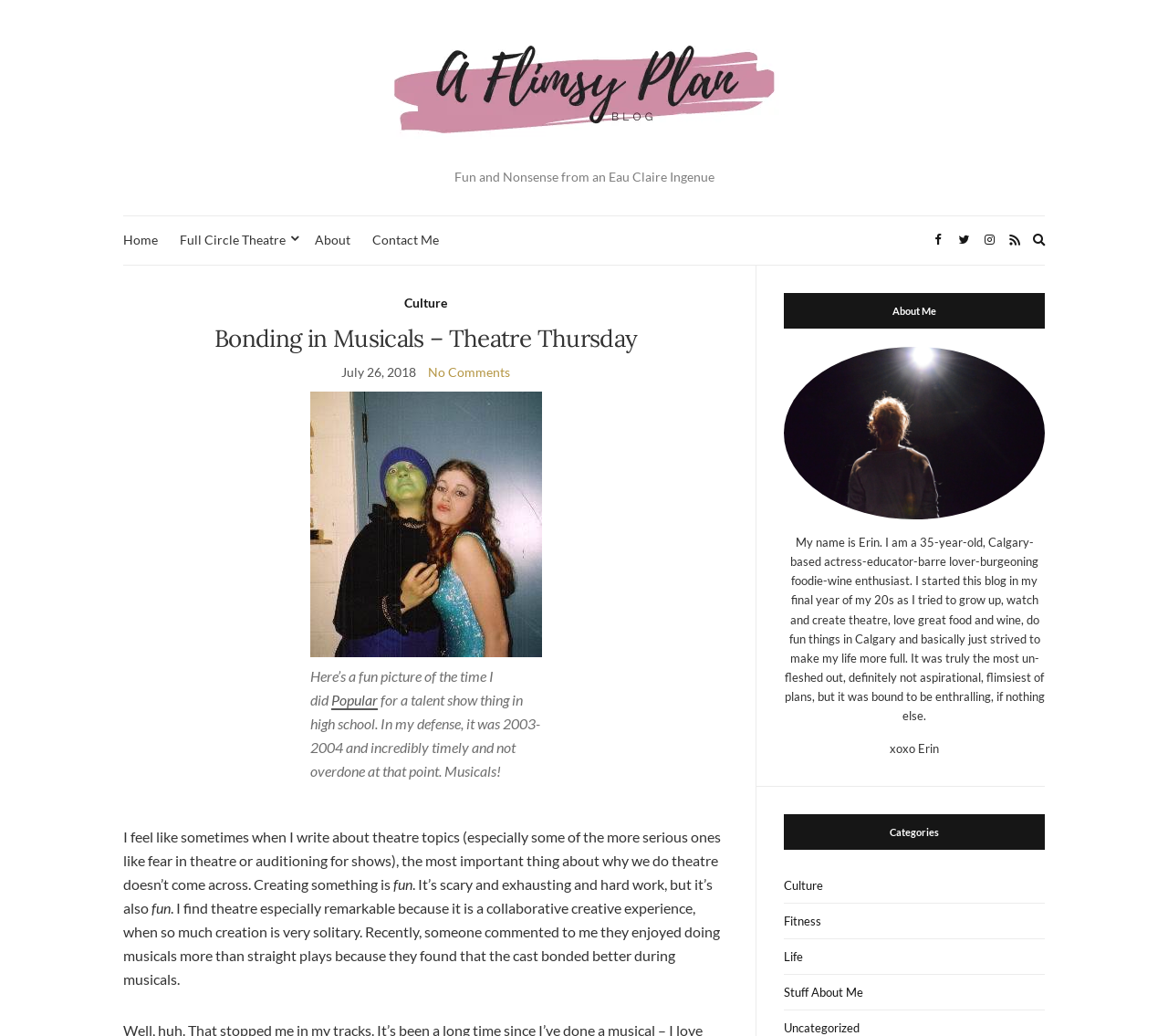Identify and provide the text of the main header on the webpage.

Bonding in Musicals – Theatre Thursday